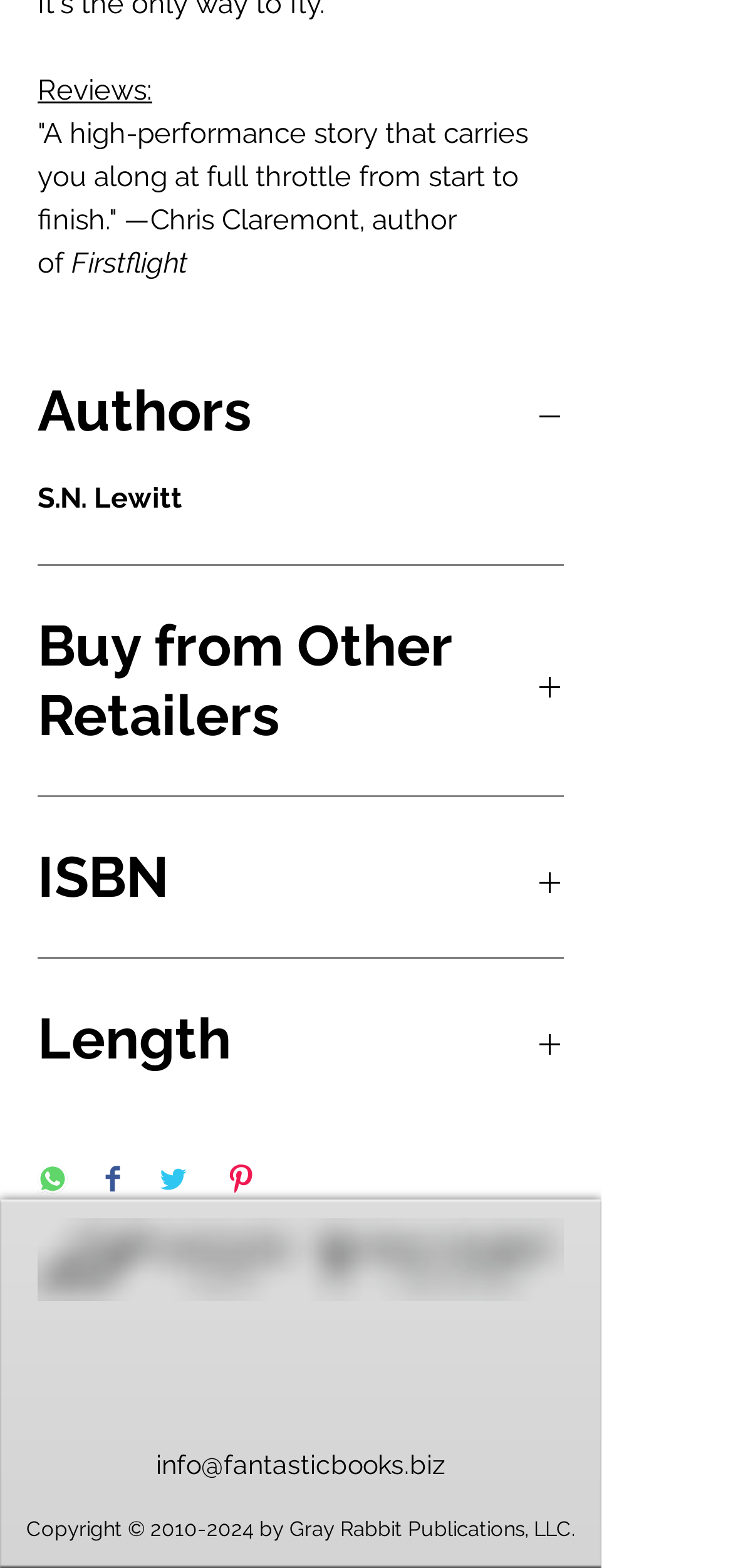Please locate the clickable area by providing the bounding box coordinates to follow this instruction: "Click the 'Share on WhatsApp' button".

[0.051, 0.742, 0.092, 0.765]